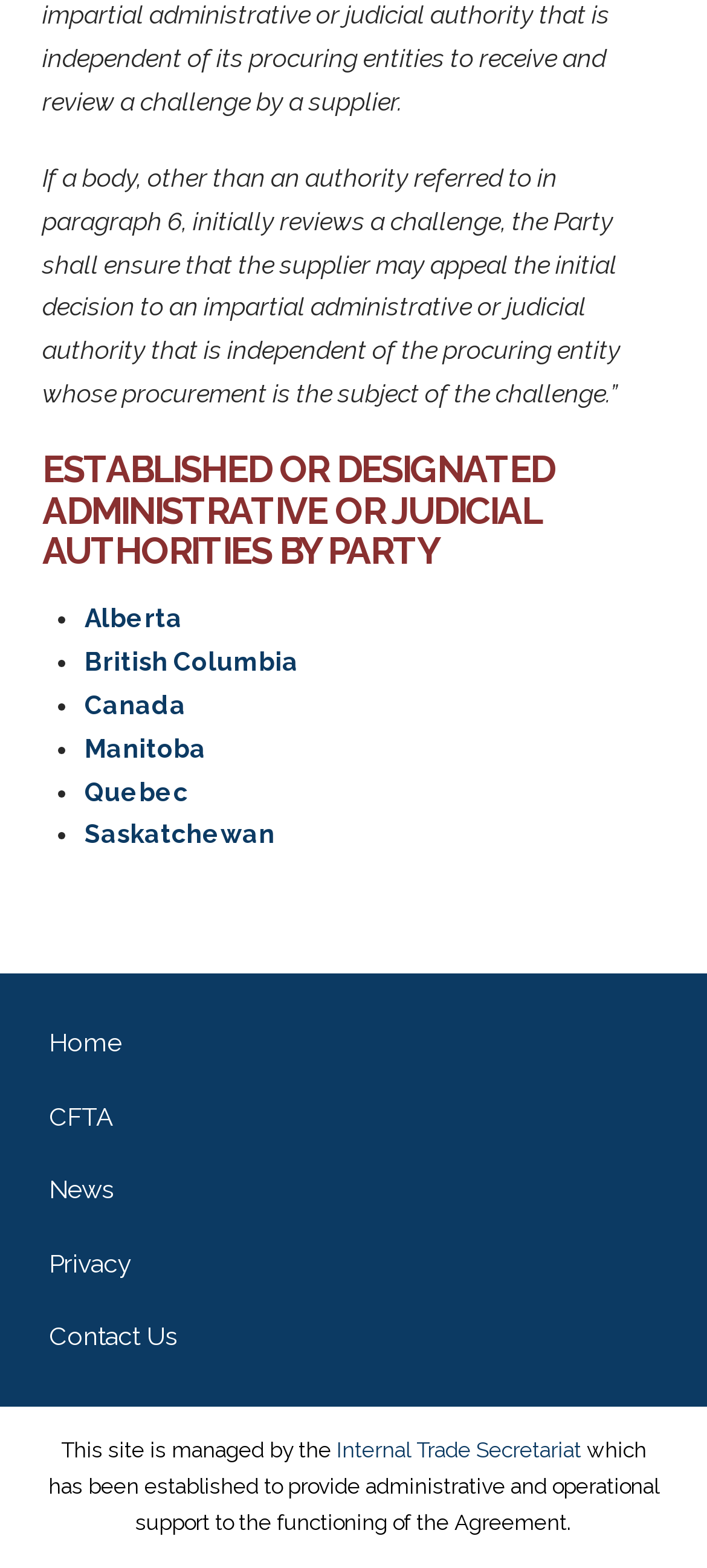Please determine the bounding box coordinates for the UI element described as: "Internal Trade Secretariat".

[0.476, 0.917, 0.822, 0.933]